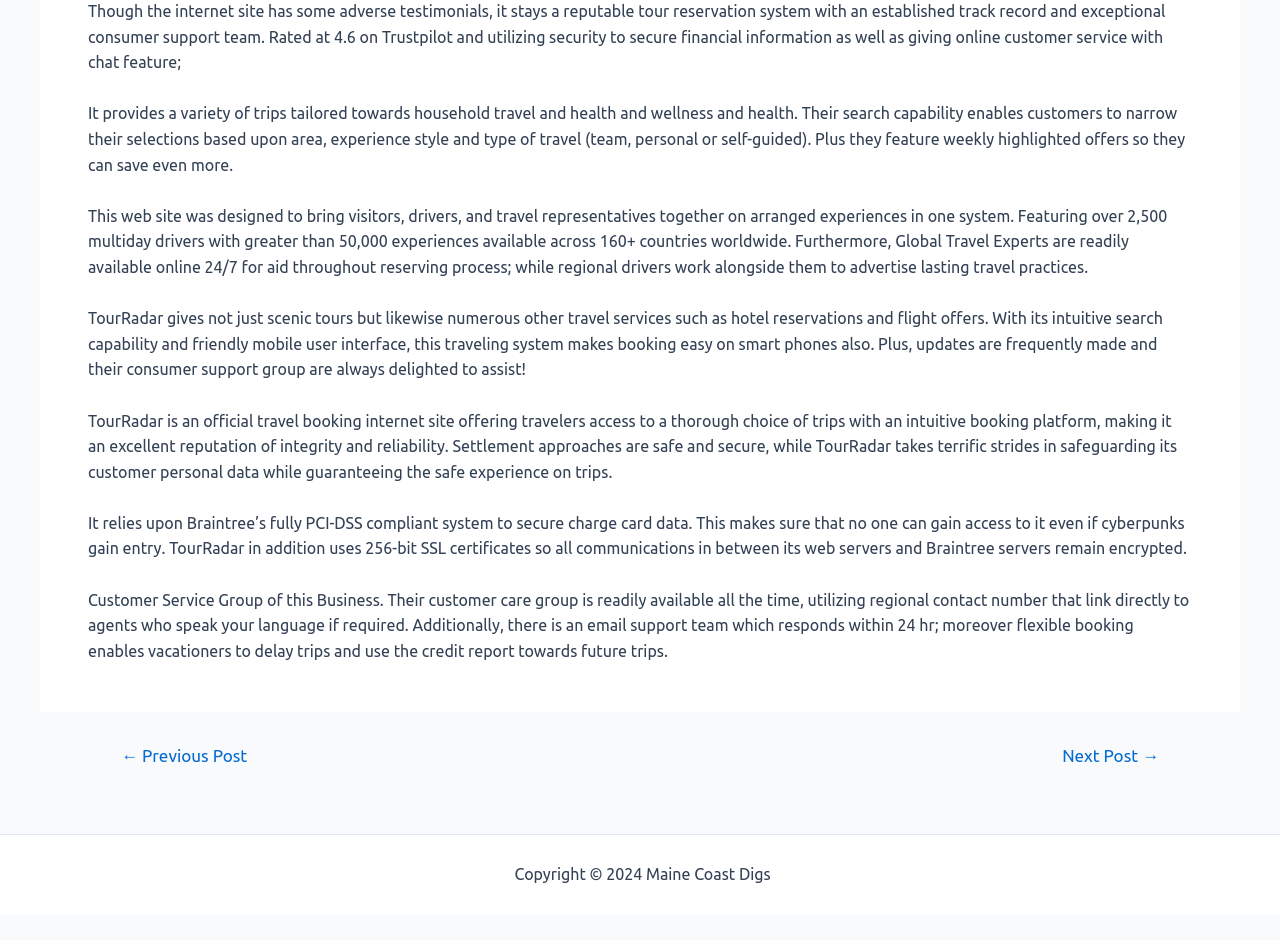What is the name of the company that TourRadar relies on for secure payment processing? Please answer the question using a single word or phrase based on the image.

Braintree